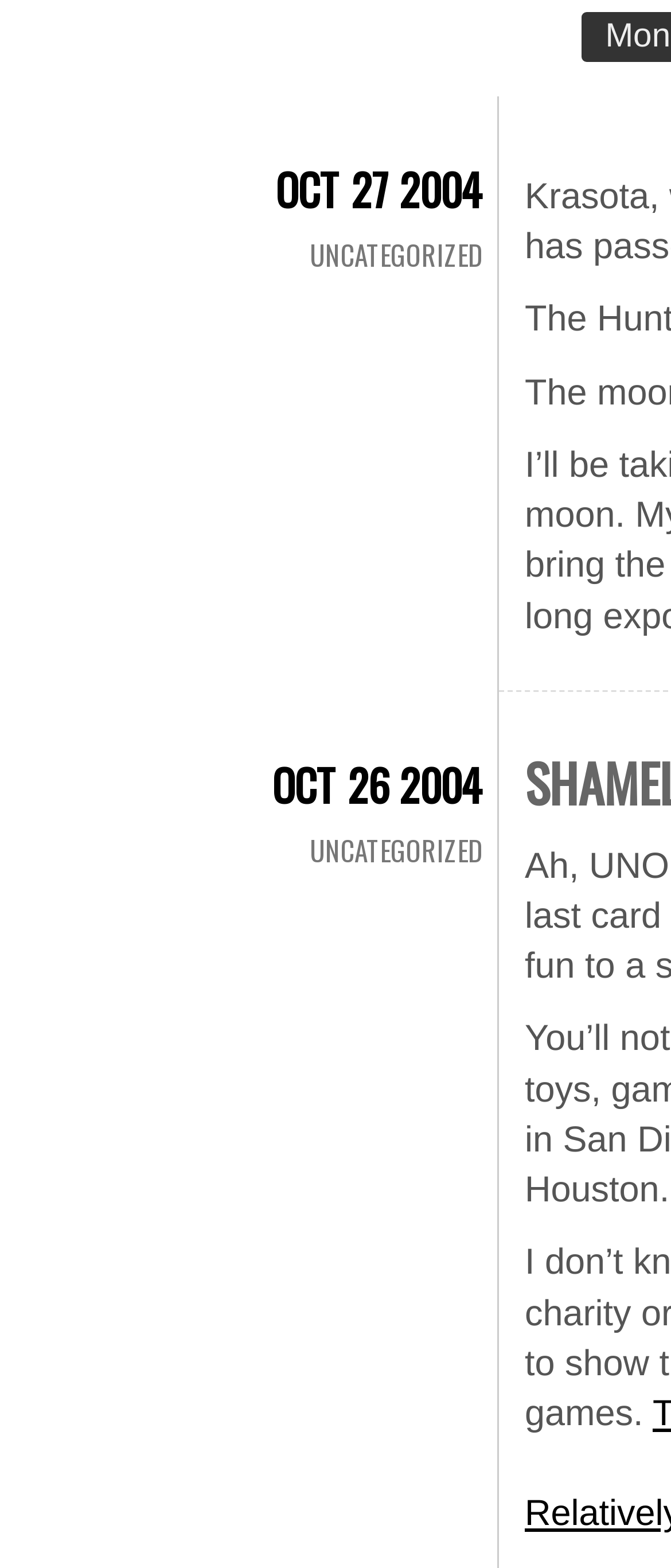Provide the bounding box coordinates for the UI element that is described by this text: "Oct 27 2004". The coordinates should be in the form of four float numbers between 0 and 1: [left, top, right, bottom].

[0.41, 0.1, 0.721, 0.141]